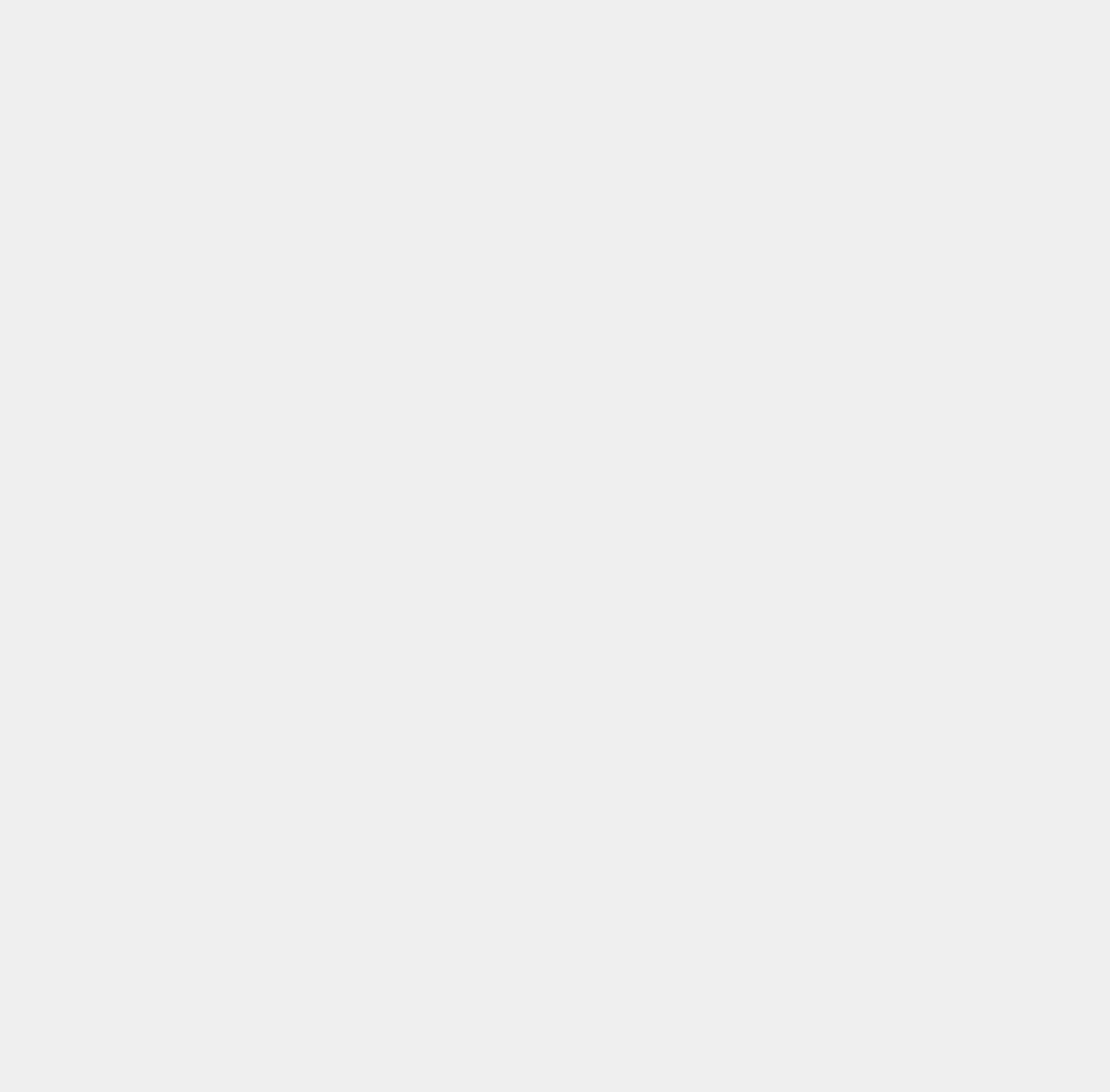Identify the bounding box coordinates of the clickable region required to complete the instruction: "Subscribe to the newsletter". The coordinates should be given as four float numbers within the range of 0 and 1, i.e., [left, top, right, bottom].

[0.038, 0.806, 0.157, 0.841]